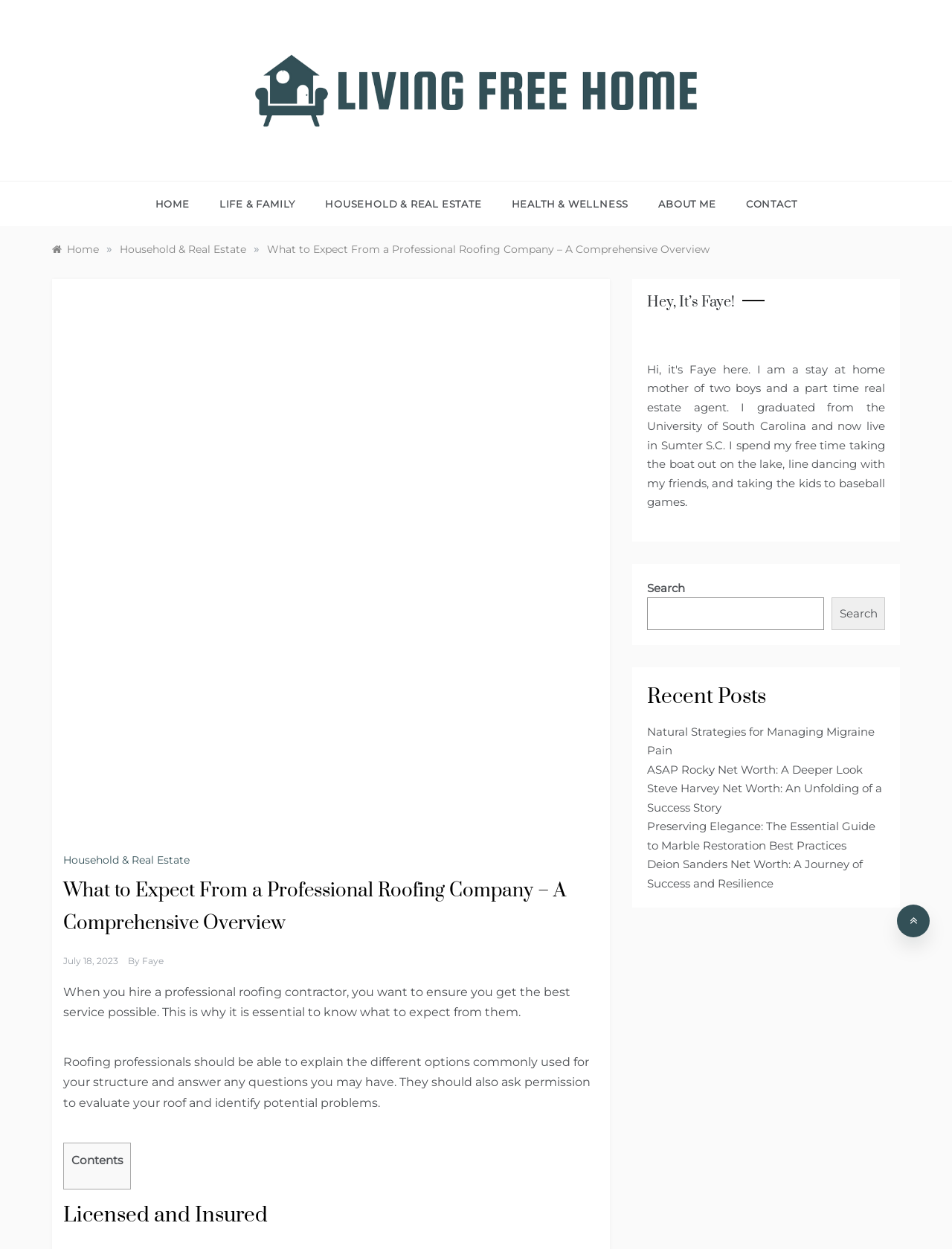Answer the question below with a single word or a brief phrase: 
Who is the author of the current article?

Faye